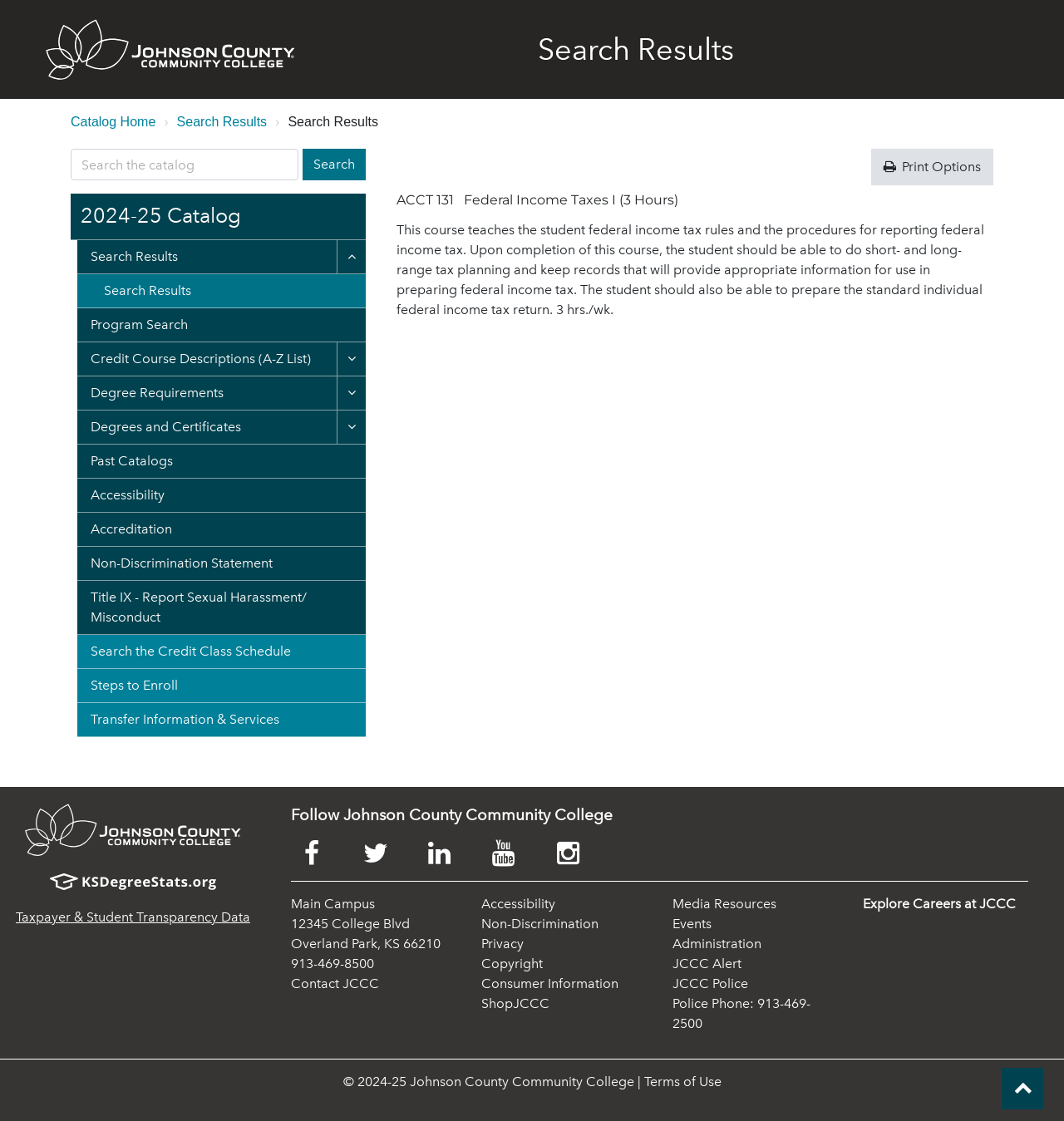Provide your answer in a single word or phrase: 
What is the address of the main campus?

12345 College Blvd, Overland Park, KS 66210